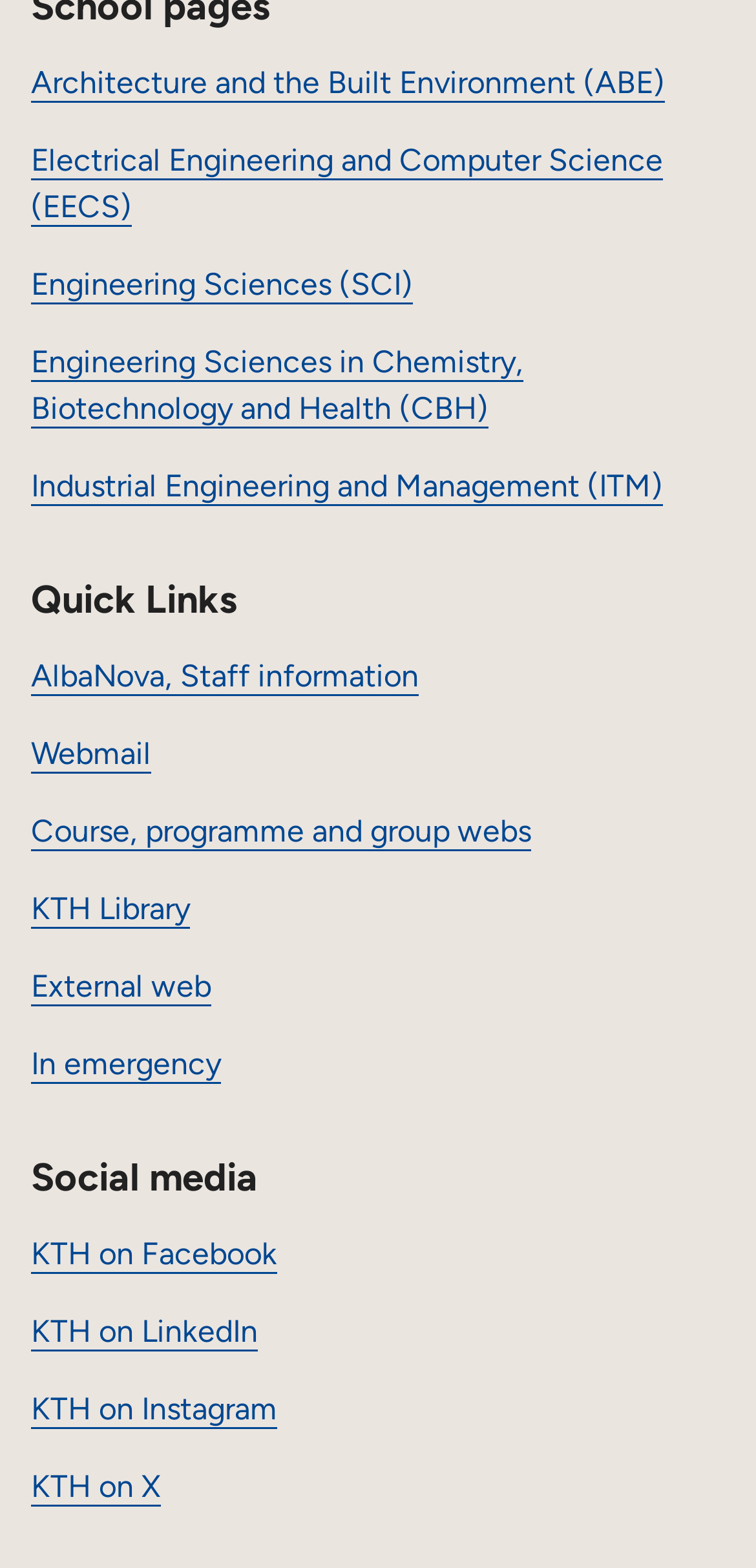Provide the bounding box coordinates of the HTML element this sentence describes: "Webmail".

[0.041, 0.469, 0.2, 0.492]